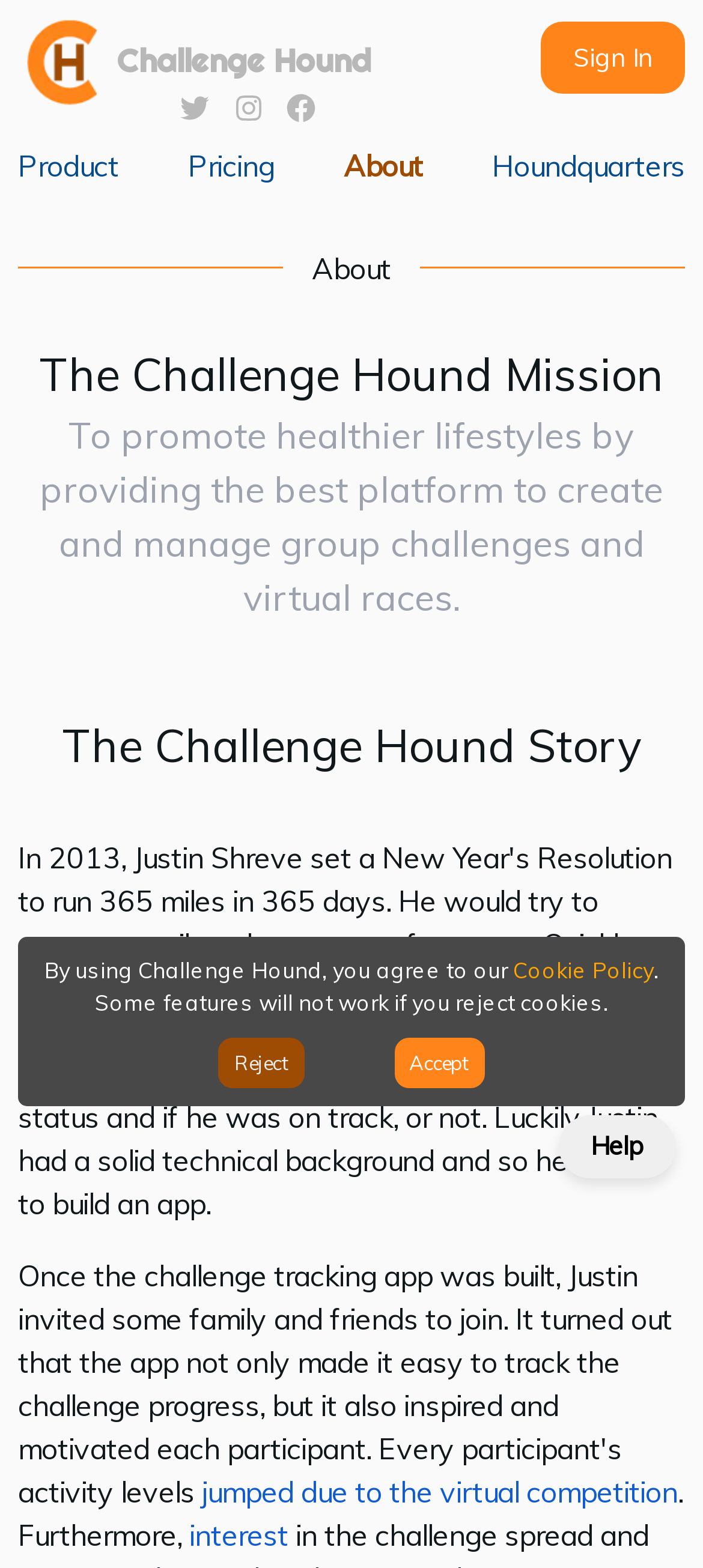Provide a one-word or short-phrase response to the question:
What is the purpose of Challenge Hound?

Promote healthier lifestyles